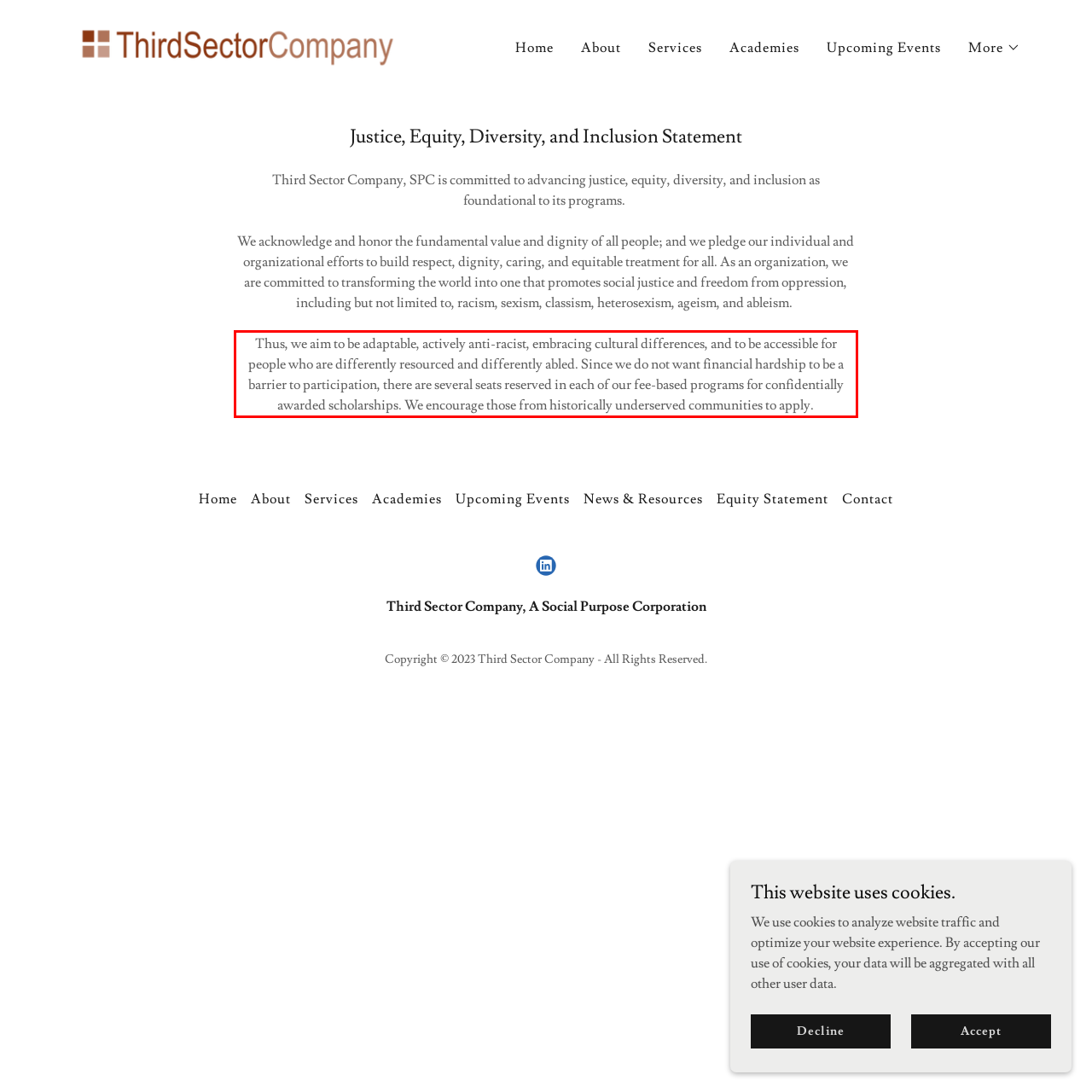Given a webpage screenshot with a red bounding box, perform OCR to read and deliver the text enclosed by the red bounding box.

Thus, we aim to be adaptable, actively anti-racist, embracing cultural differences, and to be accessible for people who are differently resourced and differently abled. Since we do not want financial hardship to be a barrier to participation, there are several seats reserved in each of our fee-based programs for confidentially awarded scholarships. We encourage those from historically underserved communities to apply.